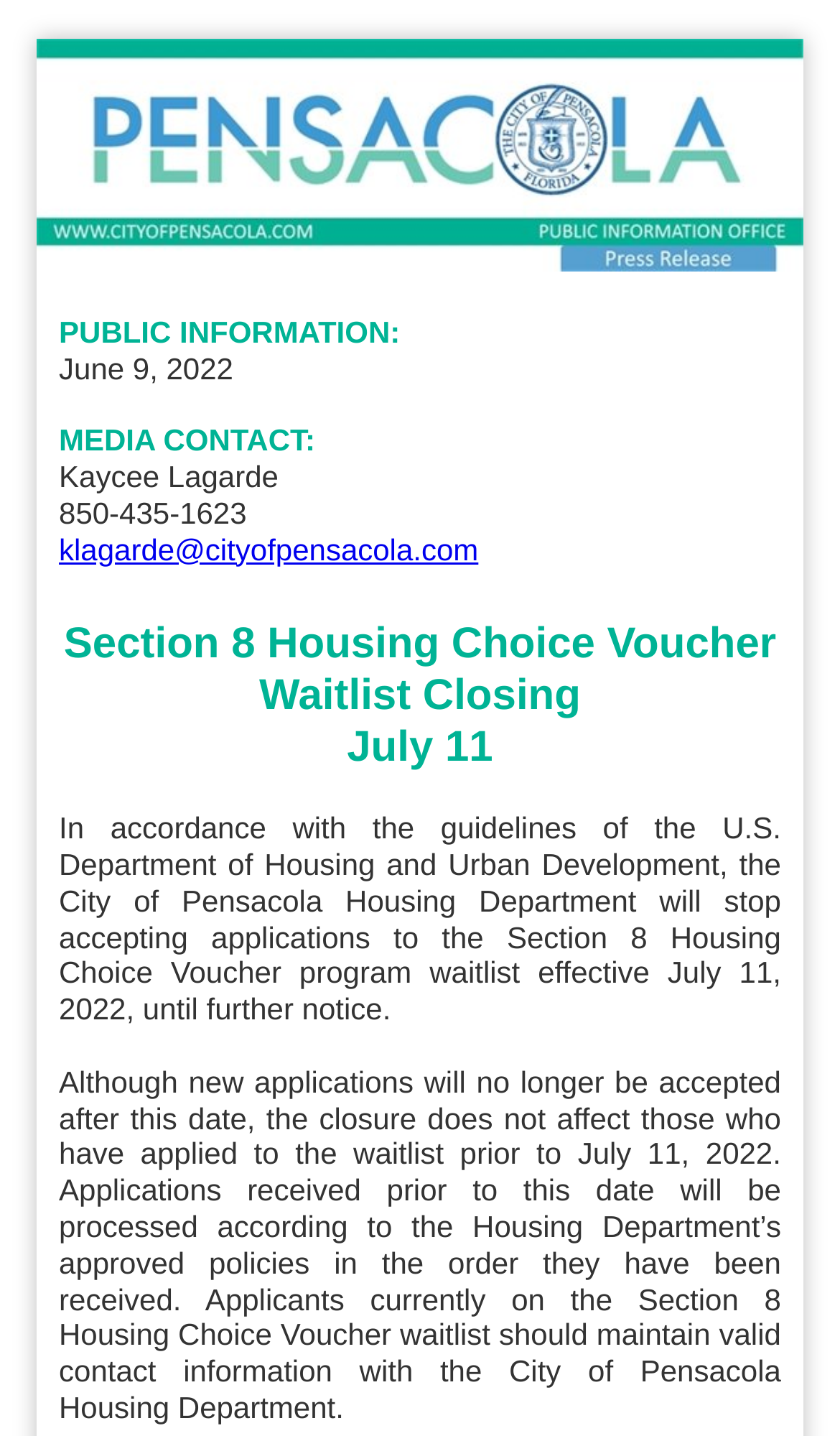Find the main header of the webpage and produce its text content.


Section 8 Housing Choice Voucher Waitlist Closing
July 11